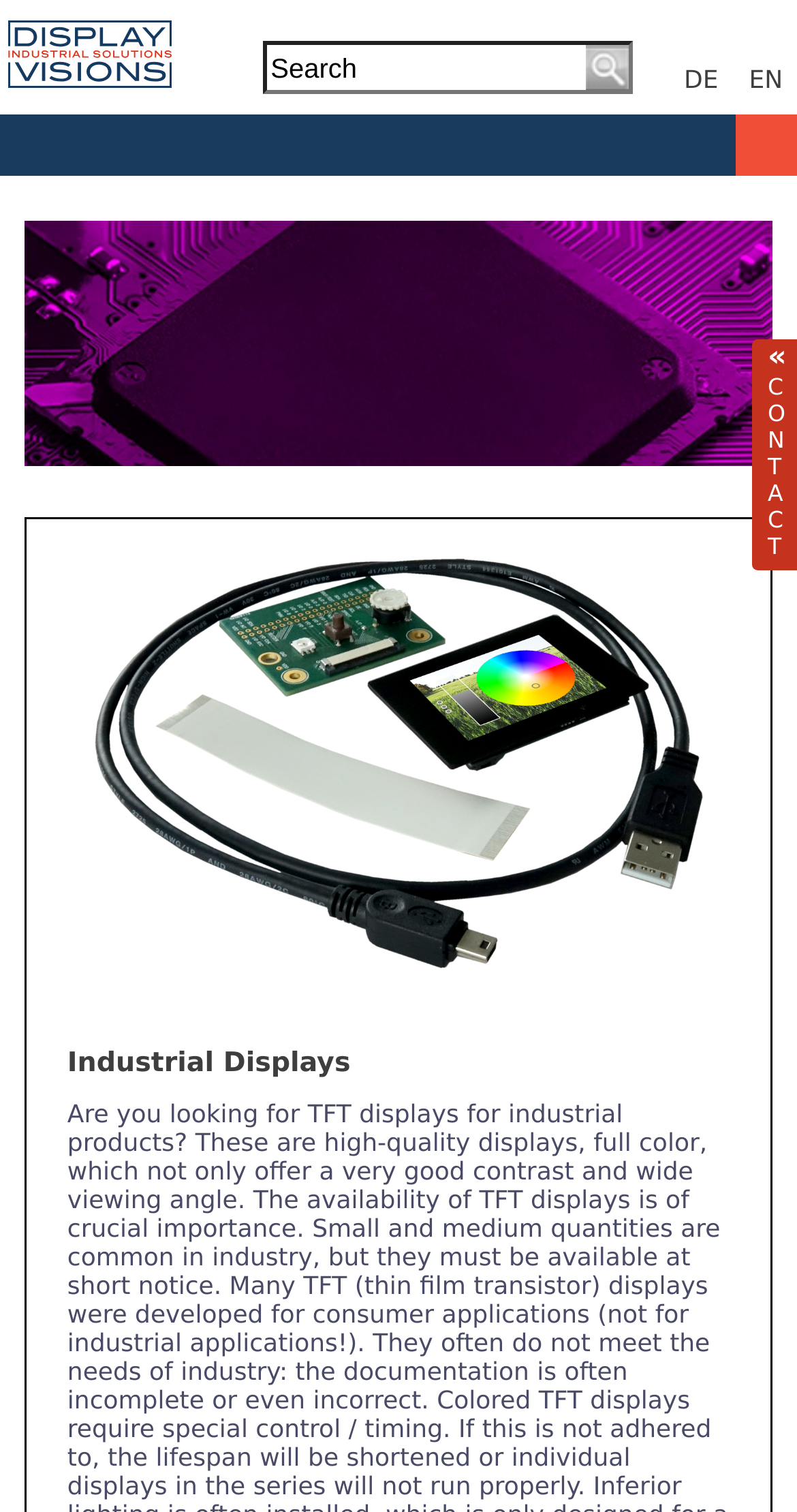Examine the image carefully and respond to the question with a detailed answer: 
What types of displays are mentioned on the webpage?

The webpage mentions different types of displays, including LCD, TFT, Oled, and Hmi. This can be inferred from the image and heading elements that contain these keywords.